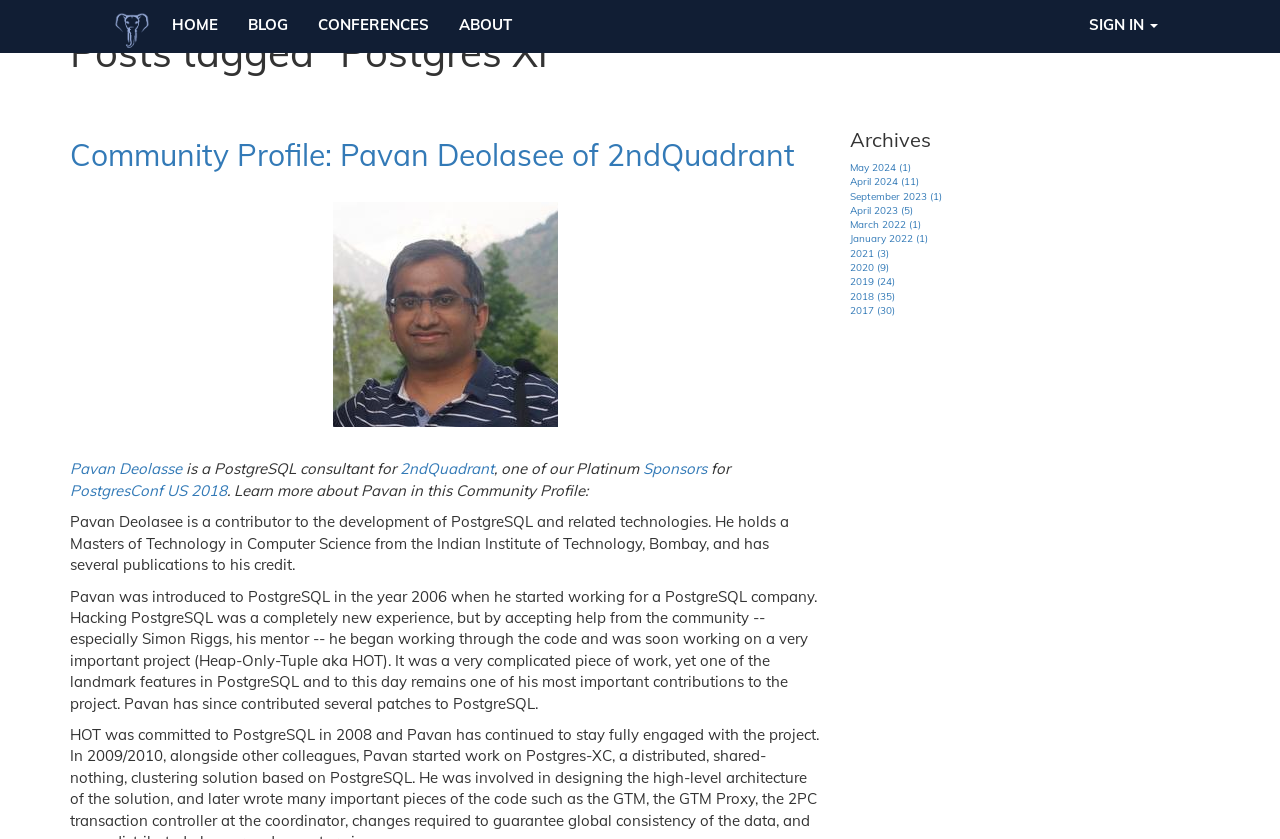Using the information shown in the image, answer the question with as much detail as possible: What is the topic of the community profile?

I found the answer by looking at the heading 'Community Profile: Pavan Deolasee of 2ndQuadrant', which indicates that the topic of the community profile is Pavan Deolasee.